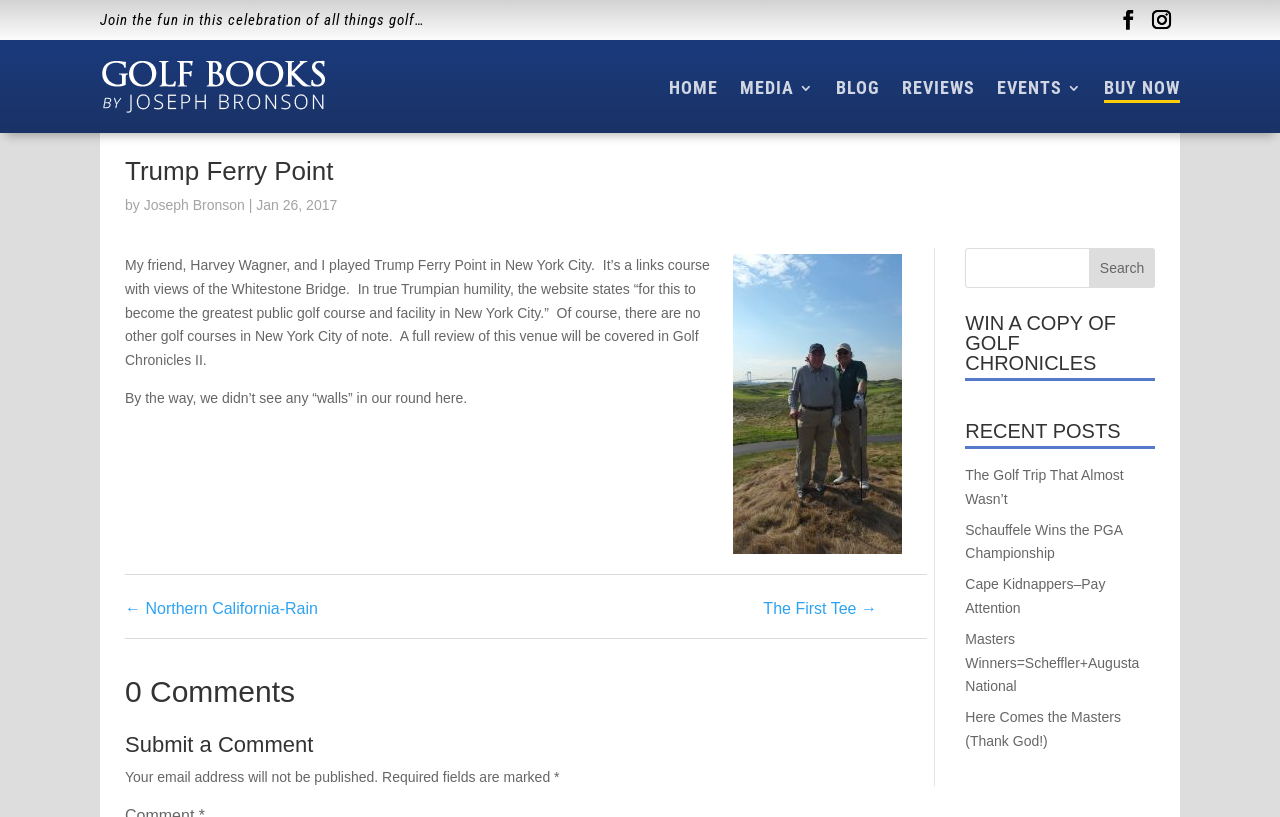Show the bounding box coordinates for the HTML element described as: "The First Tee →".

[0.577, 0.731, 0.705, 0.76]